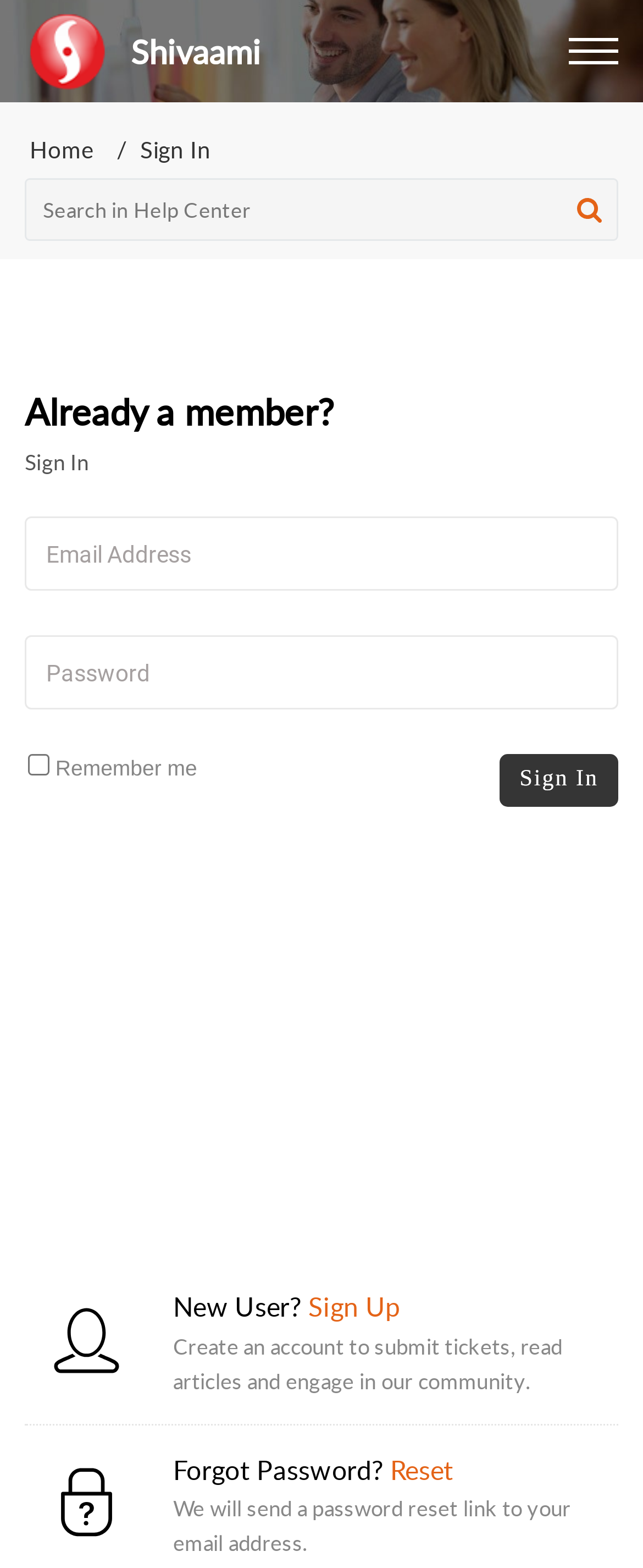What is the purpose of the search bar?
Provide a comprehensive and detailed answer to the question.

The search bar is located at the top of the webpage, and it has a placeholder text 'Search in Help Center', indicating that it is meant for searching within the help center section of the website.